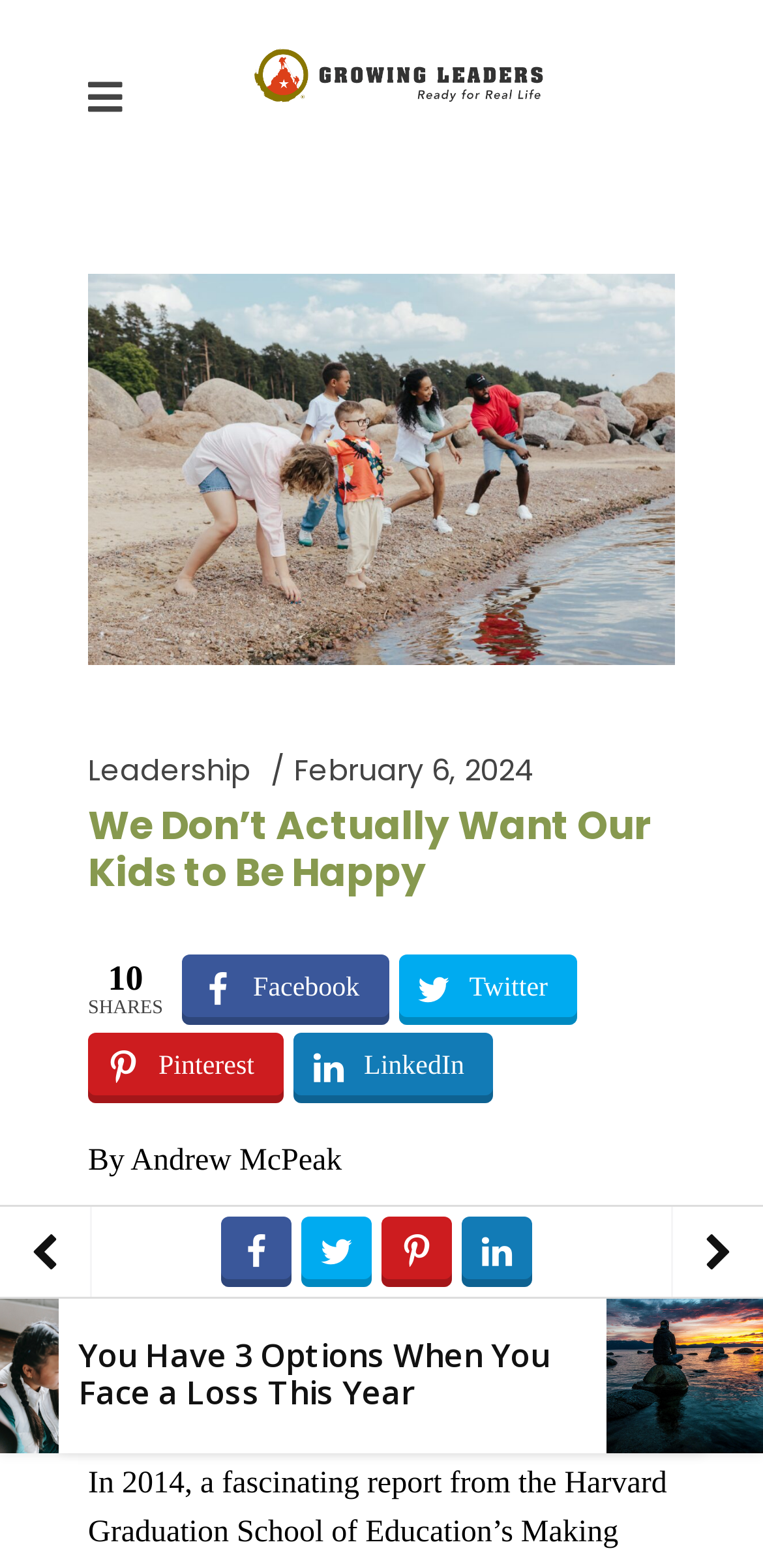Please find the bounding box for the UI element described by: "title="Share on Pinterest"".

[0.5, 0.776, 0.592, 0.821]